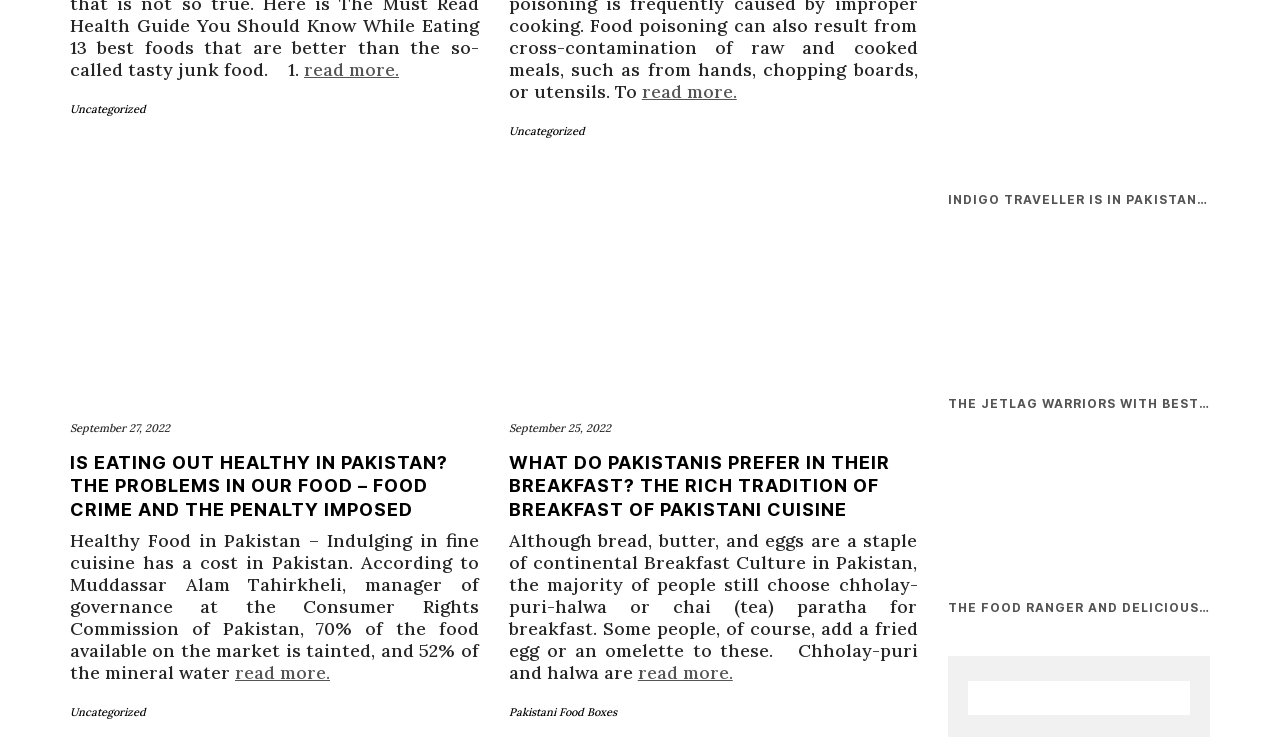What is the topic of the first article?
Analyze the image and provide a thorough answer to the question.

The first article is about food in Pakistan, specifically the problems with eating out in Pakistan and the penalty imposed. This can be inferred from the title of the article 'IS EATING OUT HEALTHY IN PAKISTAN? THE PROBLEMS IN OUR FOOD – FOOD CRIME AND THE PENALTY IMPOSED' and the accompanying image.